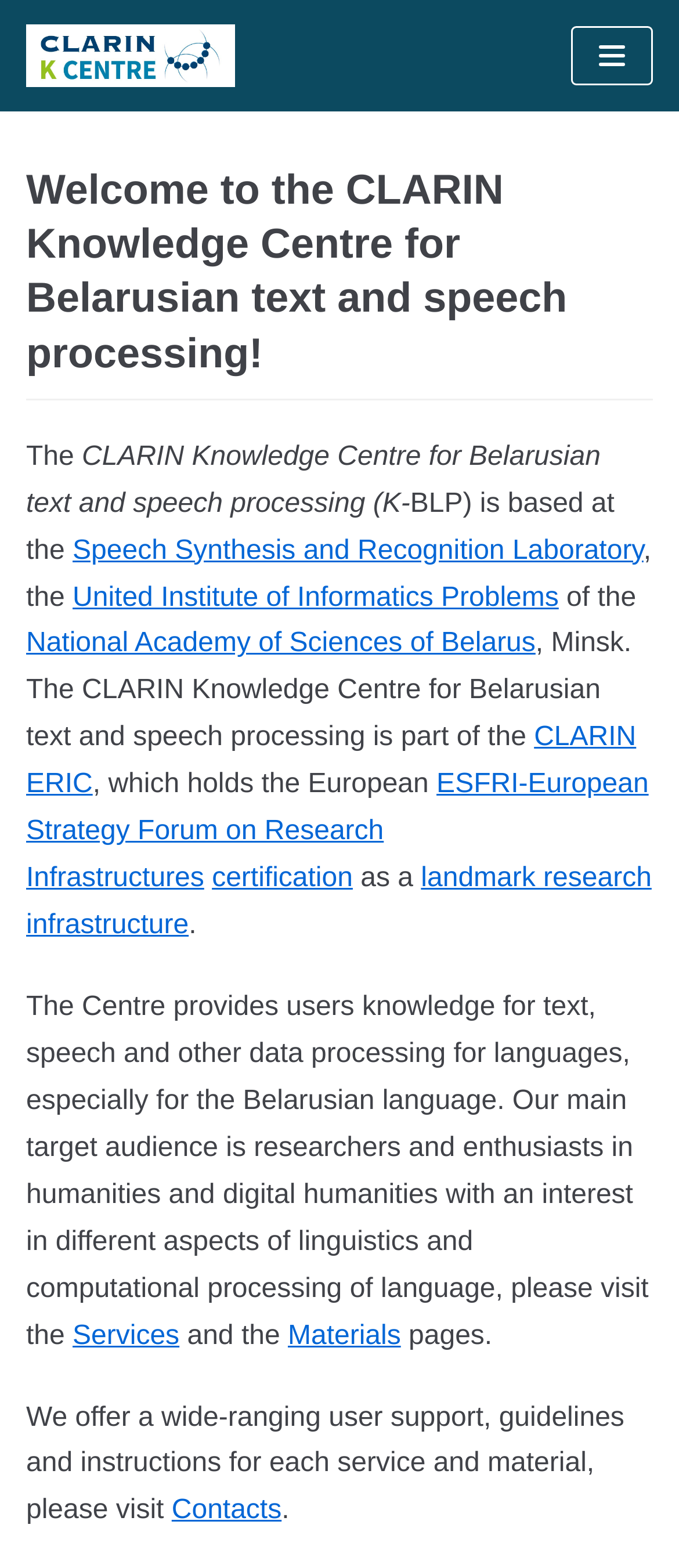What is the target audience of the Centre?
Please analyze the image and answer the question with as much detail as possible.

According to the static text element, the Centre provides users knowledge for text, speech and other data processing for languages, especially for the Belarusian language, and the main target audience is researchers and enthusiasts in humanities and digital humanities.